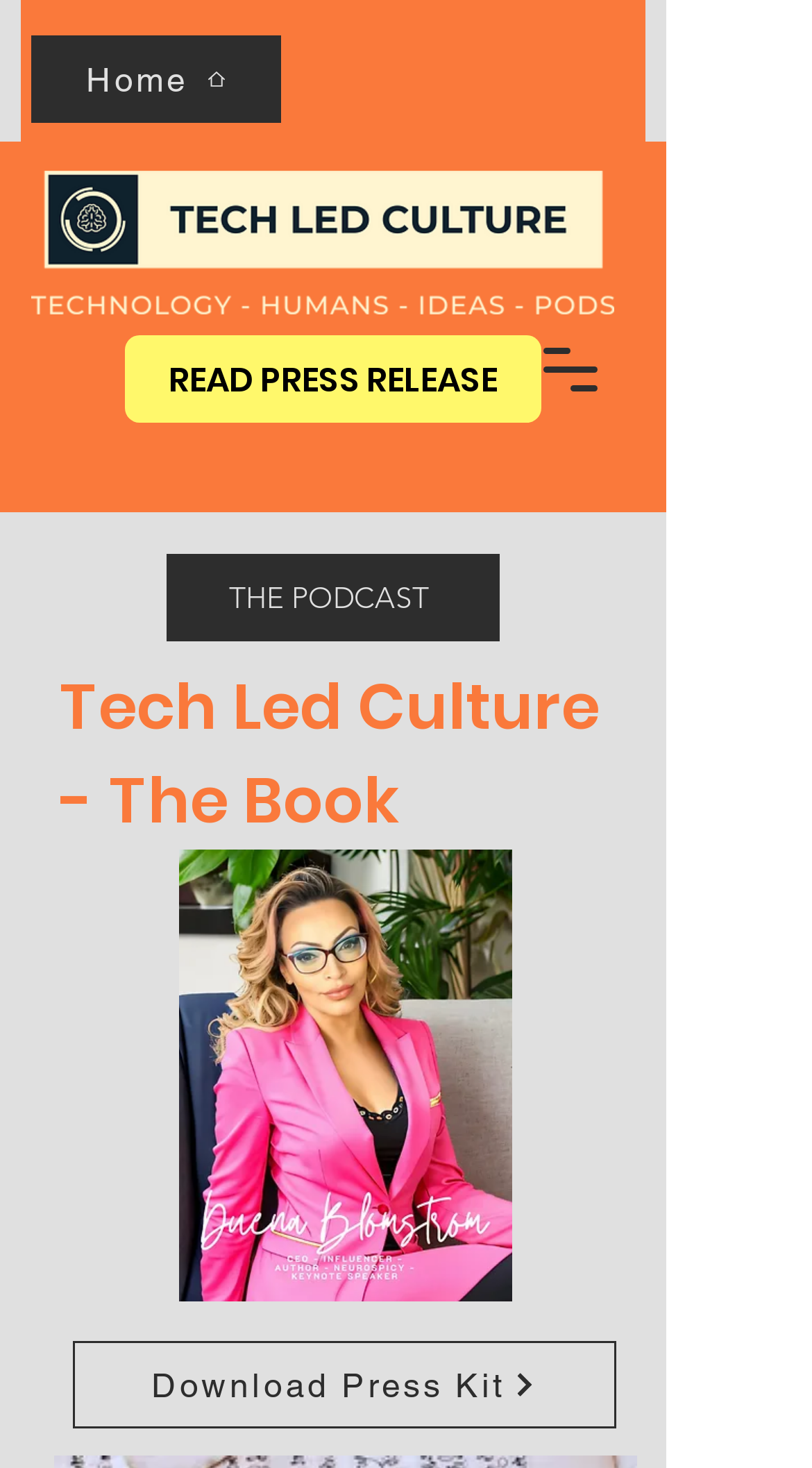Give a full account of the webpage's elements and their arrangement.

The webpage is about Tech Led Culture, a company that focuses on solving human debt issues. At the top left, there is a link to the "Home" page. Next to it, on the top right, is a button to open a navigation menu. Below the navigation button, there is an image, "Original on Transparent.png", that spans across most of the top section of the page.

In the middle section, there is a prominent link to "READ PRESS RELEASE" with a call-to-action. Below this link, there are two columns of content. On the left, there is a link to "THE PODCAST" and a heading that reads "Tech Led Culture - The Book". On the right, there is a section dedicated to "Duena Blomstrom", which includes an image of the person and a brief description.

At the bottom of the page, there is a link to "Download Press Kit", which is centered and takes up most of the bottom section. Overall, the webpage has a simple and clean layout, with clear headings and concise text that effectively communicates the company's focus and offerings.